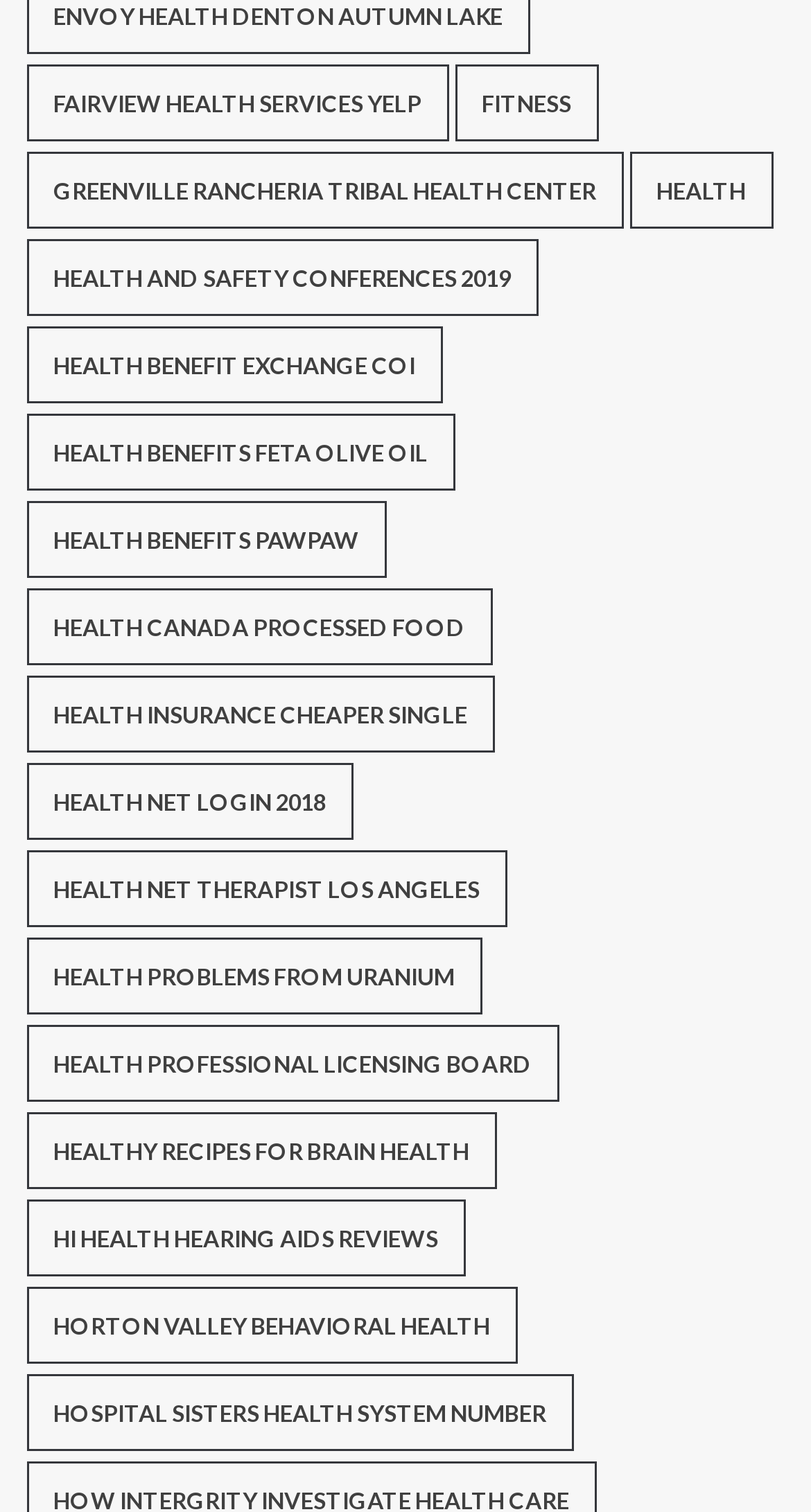What is the last link on the webpage?
Answer with a single word or phrase by referring to the visual content.

HOSPITAL SISTERS HEALTH SYSTEM NUMBER